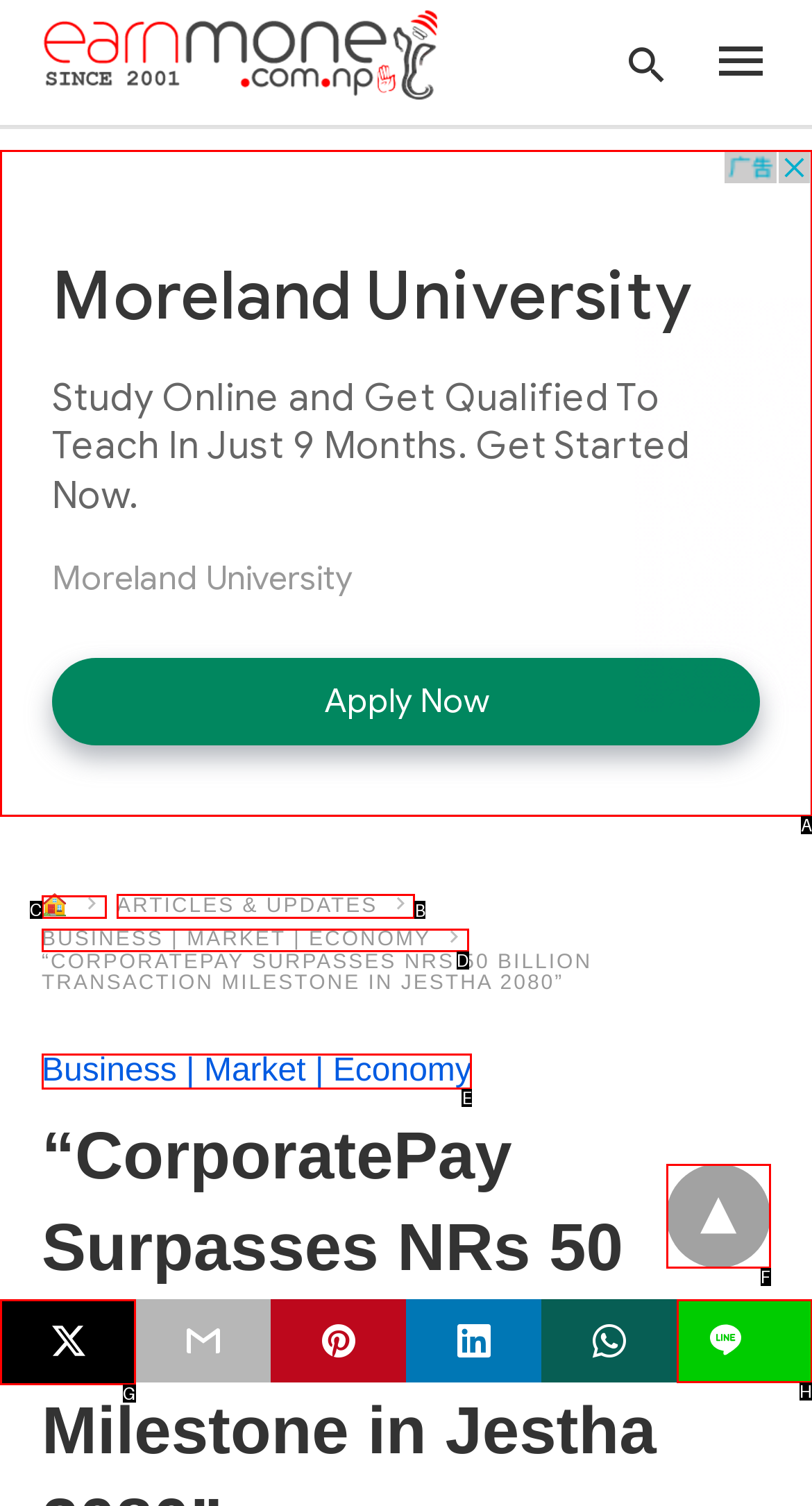Choose the letter of the UI element necessary for this task: read articles and updates
Answer with the correct letter.

B